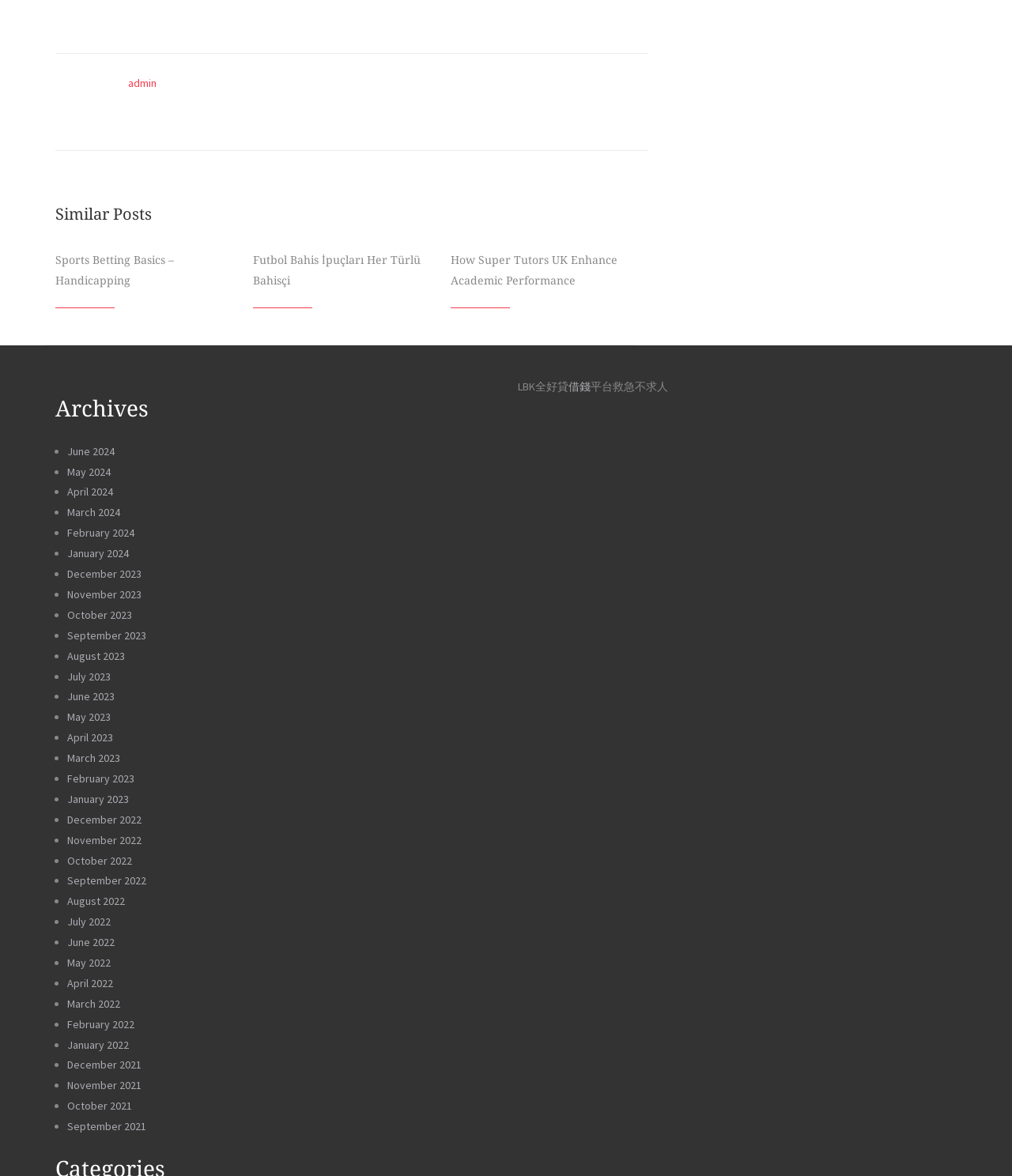Answer succinctly with a single word or phrase:
How many articles are listed under 'Similar Posts'?

3